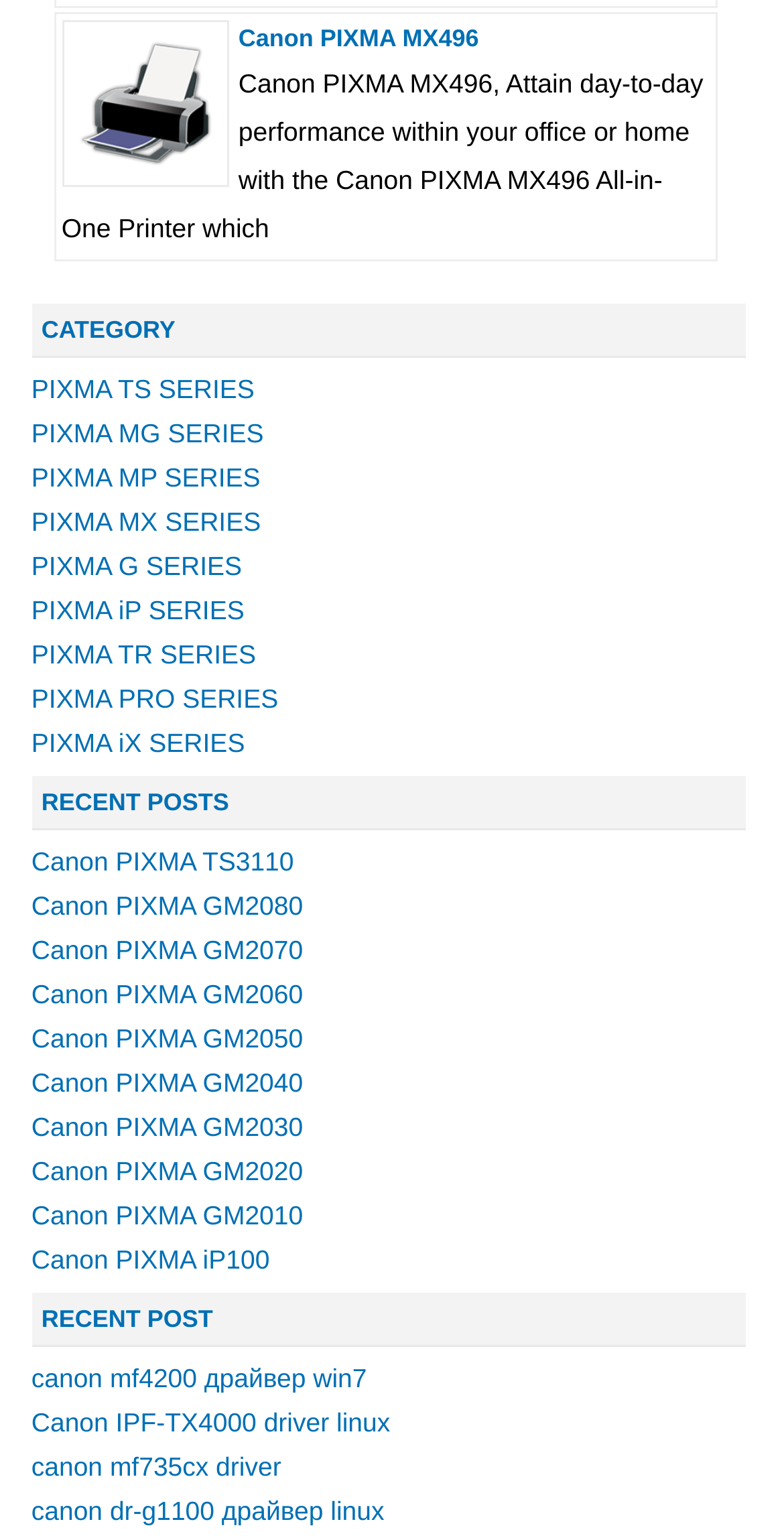Look at the image and answer the question in detail:
How many PIXMA series are listed?

The number of PIXMA series can be found by counting the link elements under the 'CATEGORY' heading, which are 'PIXMA TS SERIES', 'PIXMA MG SERIES', 'PIXMA MP SERIES', 'PIXMA MX SERIES', 'PIXMA G SERIES', 'PIXMA iP SERIES', and 'PIXMA TR SERIES'.